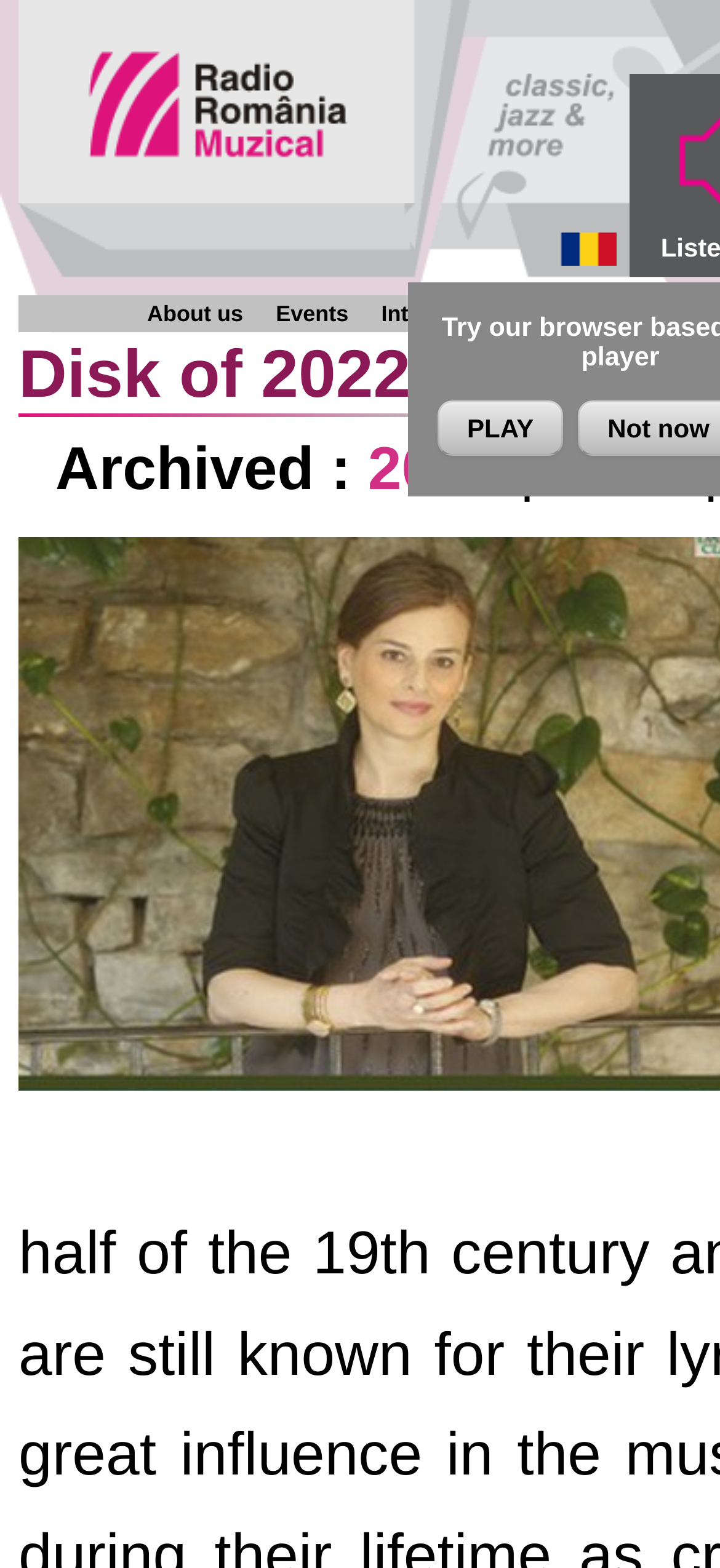Identify the bounding box coordinates for the UI element described as follows: About us. Use the format (top-left x, top-left y, bottom-right x, bottom-right y) and ensure all values are floating point numbers between 0 and 1.

[0.204, 0.192, 0.338, 0.208]